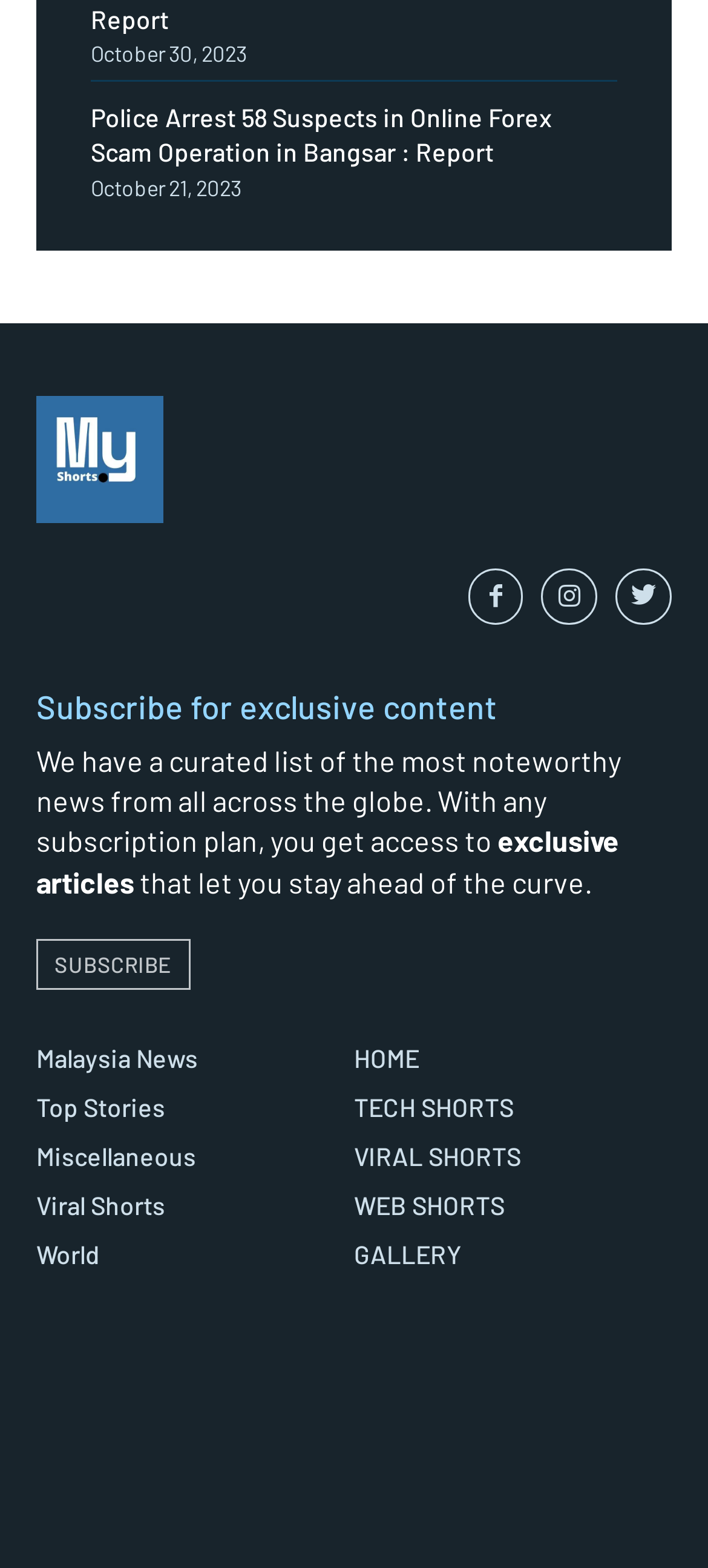Using floating point numbers between 0 and 1, provide the bounding box coordinates in the format (top-left x, top-left y, bottom-right x, bottom-right y). Locate the UI element described here: Twitter

[0.87, 0.363, 0.949, 0.399]